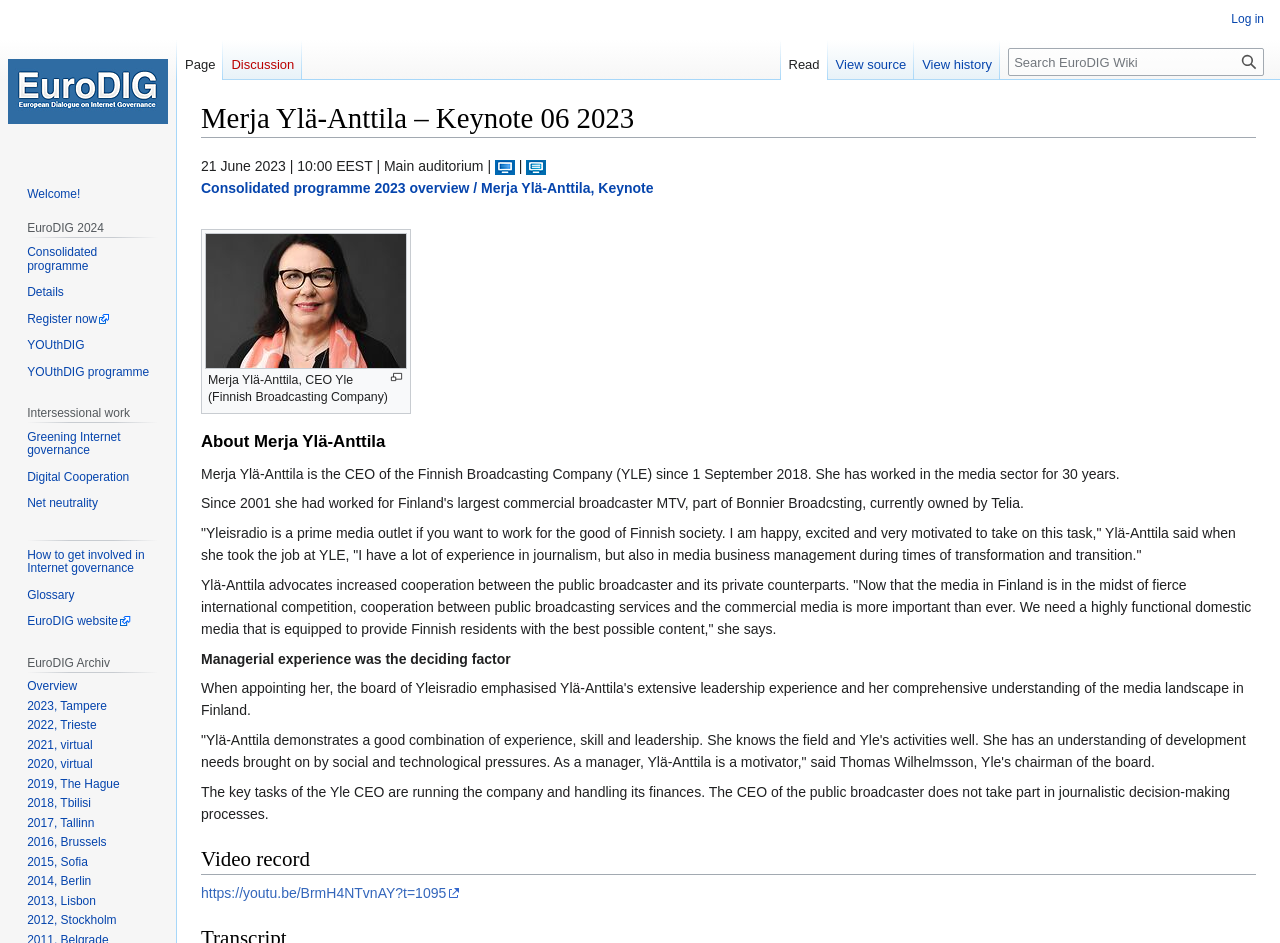Respond with a single word or phrase to the following question:
Where can I find the video recording of the keynote?

https://youtu.be/BrmH4NTvnAY?t=1095